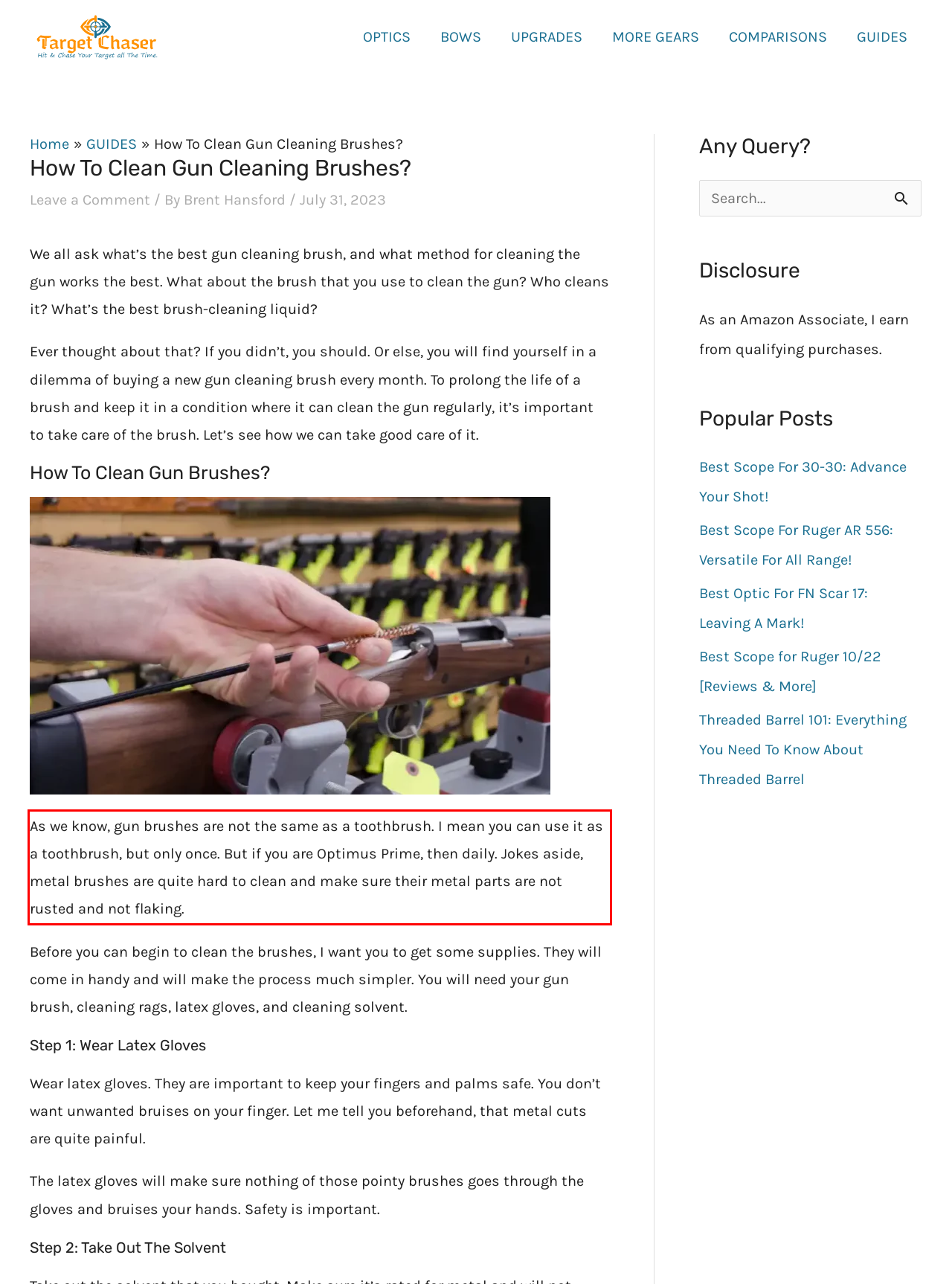Using the provided webpage screenshot, identify and read the text within the red rectangle bounding box.

As we know, gun brushes are not the same as a toothbrush. I mean you can use it as a toothbrush, but only once. But if you are Optimus Prime, then daily. Jokes aside, metal brushes are quite hard to clean and make sure their metal parts are not rusted and not flaking.